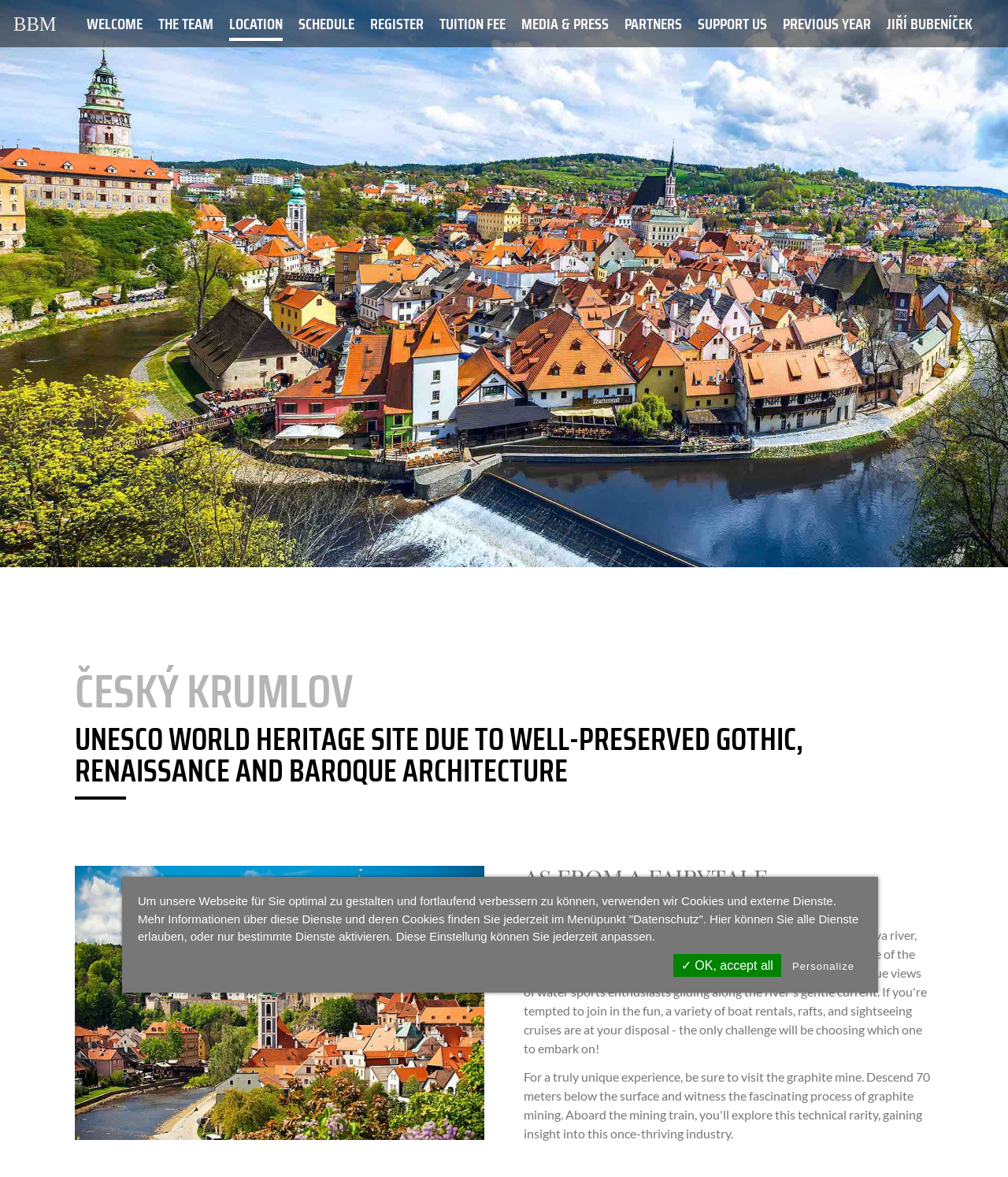Provide an in-depth caption for the elements present on the webpage.

This webpage is about Jiří Bubeníček Masterclasses, specifically focusing on the location. At the top, there is a navigation bar with 9 links, including "WELCOME", "THE TEAM", "LOCATION", "SCHEDULE", "REGISTER", "TUITION FEE", "MEDIA & PRESS", "PARTNERS", and "SUPPORT US". Below the navigation bar, there is a header section with two headings, "ČESKÝ KRUMLOV" and "UNESCO WORLD HERITAGE SITE DUE TO WELL-PRESERVED GOTHIC, RENAISSANCE AND BAROQUE ARCHITECTURE", which suggests that the location is in Český Krumlov, a UNESCO World Heritage Site.

On the left side of the page, there is a figure, likely an image, that takes up about half of the page's height. Above the figure, there is another header section with a heading "AS FROM A FAIRYTALE". At the bottom of the page, there is a static text block that informs users about the use of cookies and external services, with options to accept all or personalize settings. Two buttons, "✓ OK, accept all" and "Personalize", are placed below the text block.